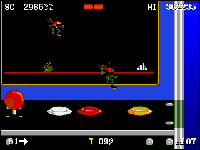Describe every aspect of the image in detail.

The image depicts a scene from the video game "Zool," showcasing the titular character in action within a vibrant arcade setting. Zool is seen navigating a colorful platform while confronting various enemies, including what appears to be a bouncing green adversary. The game's HUD displays key information: the score at the top reads "SC 298662," with the player's high score marked as "HI 488385". Below Zool, several colored buttons are visible—red, white, yellow, and blue—perhaps serving as interactive elements for gameplay. The striking contrast of colors creates a dynamic atmosphere typical of classic arcade games, emphasizing the playful and whimsical nature of "Zool." This screenshot provides a glimpse into the fast-paced and engaging gameplay that defines the experience of playing Zool on the GameGear platform.